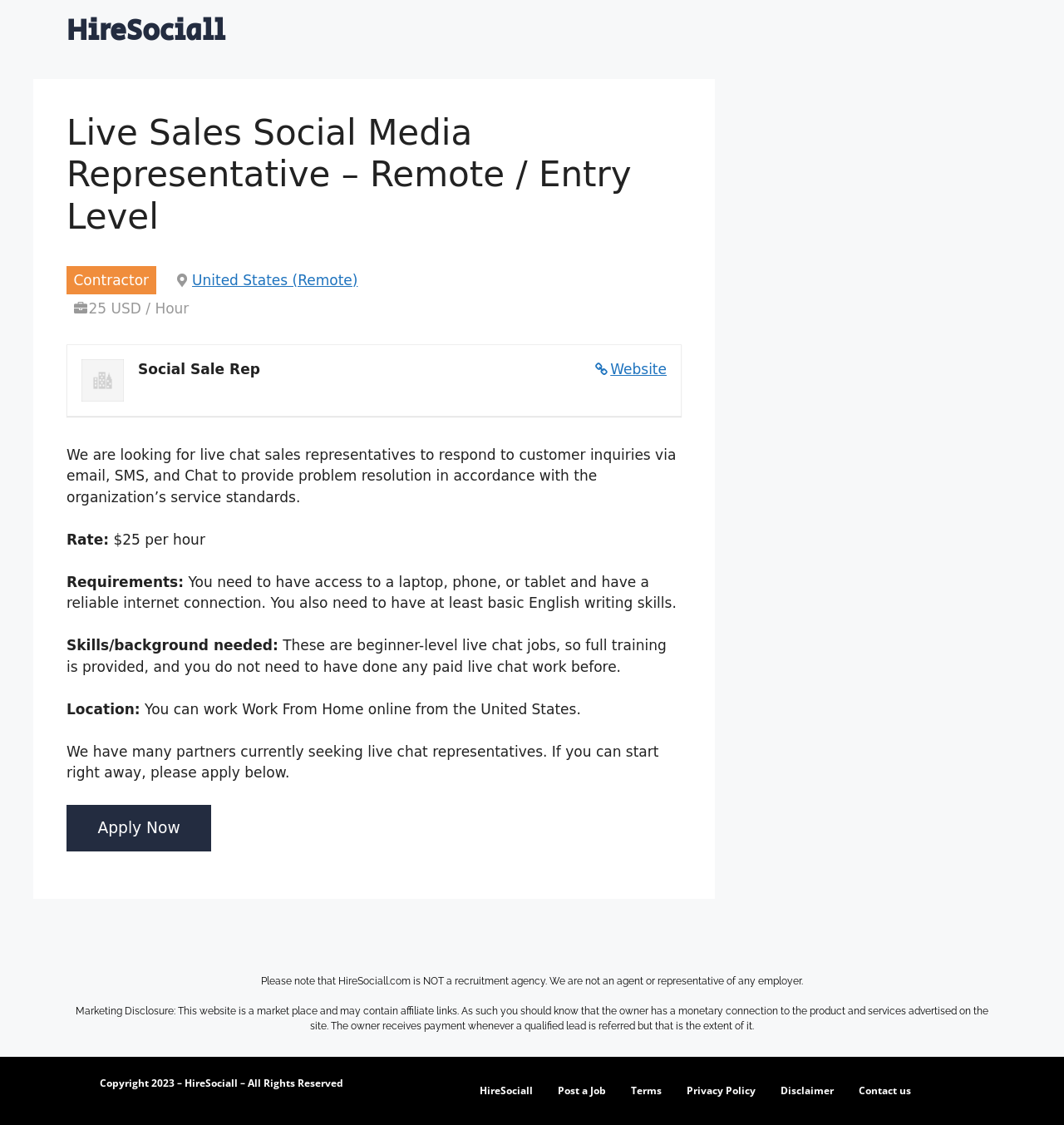Identify the bounding box coordinates for the UI element described as: "5 Quellen.".

None